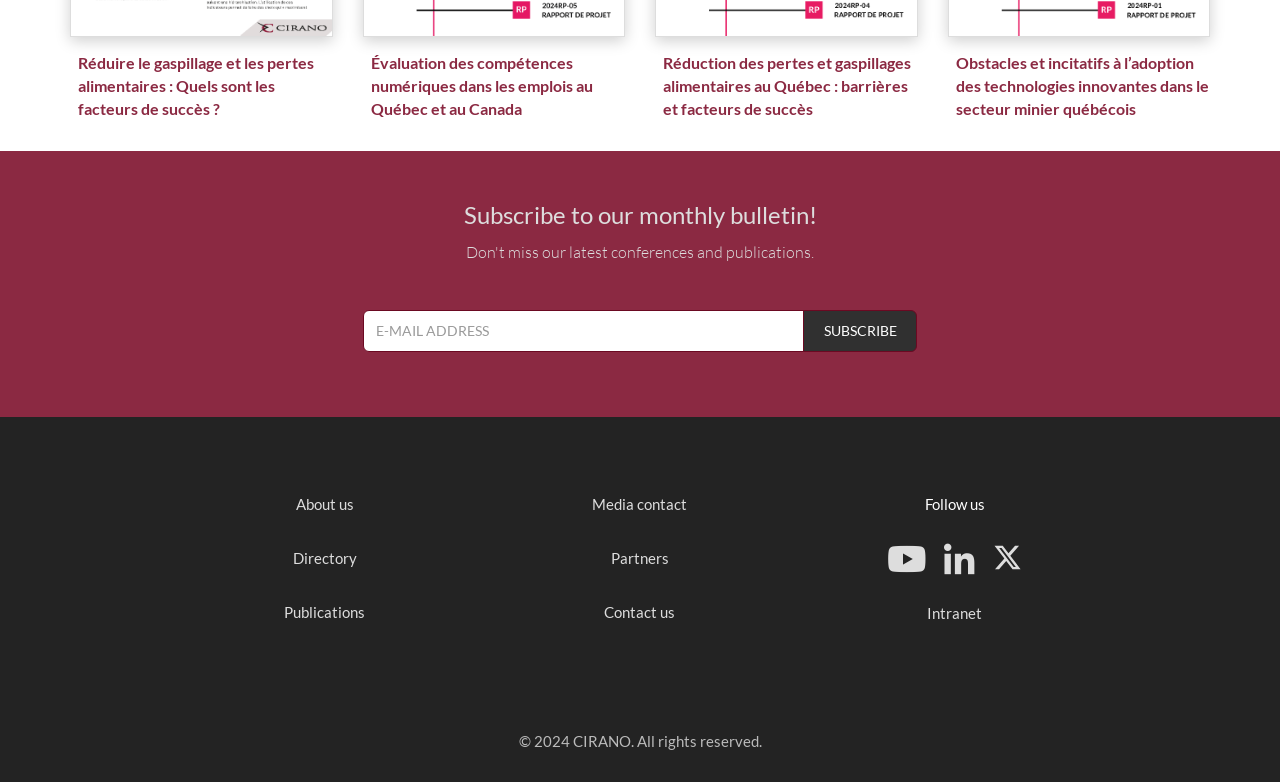Identify the bounding box coordinates for the region of the element that should be clicked to carry out the instruction: "Follow on social media". The bounding box coordinates should be four float numbers between 0 and 1, i.e., [left, top, right, bottom].

[0.693, 0.712, 0.736, 0.735]